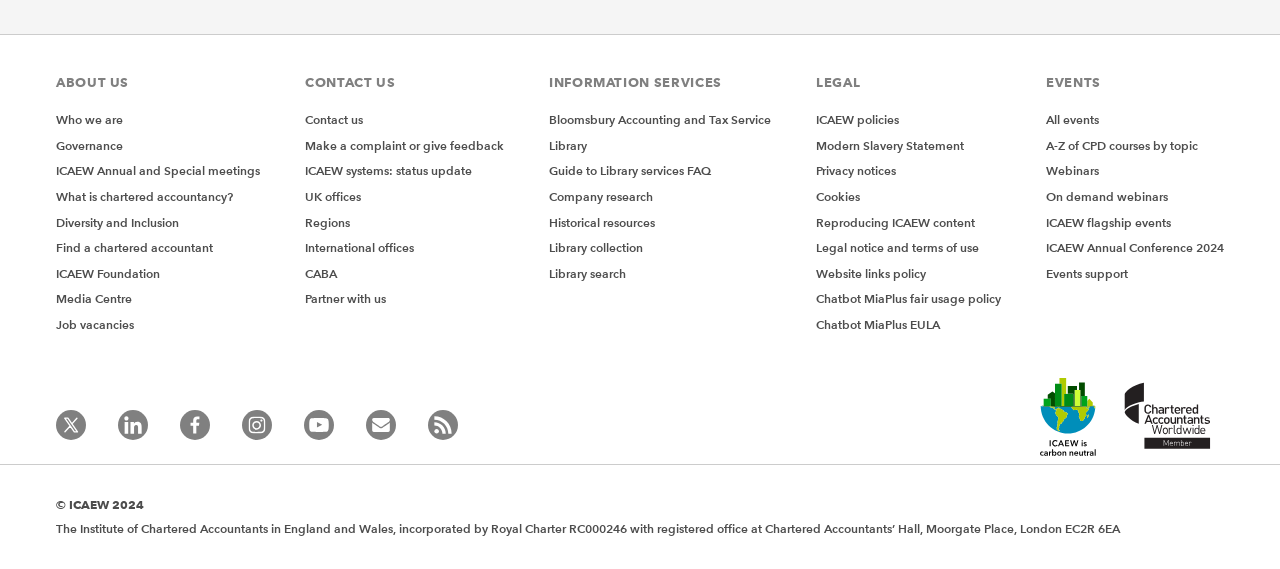What is the organization's name?
Carefully examine the image and provide a detailed answer to the question.

This answer can be found at the bottom of the webpage, where the organization's full name is mentioned along with its registered office address.